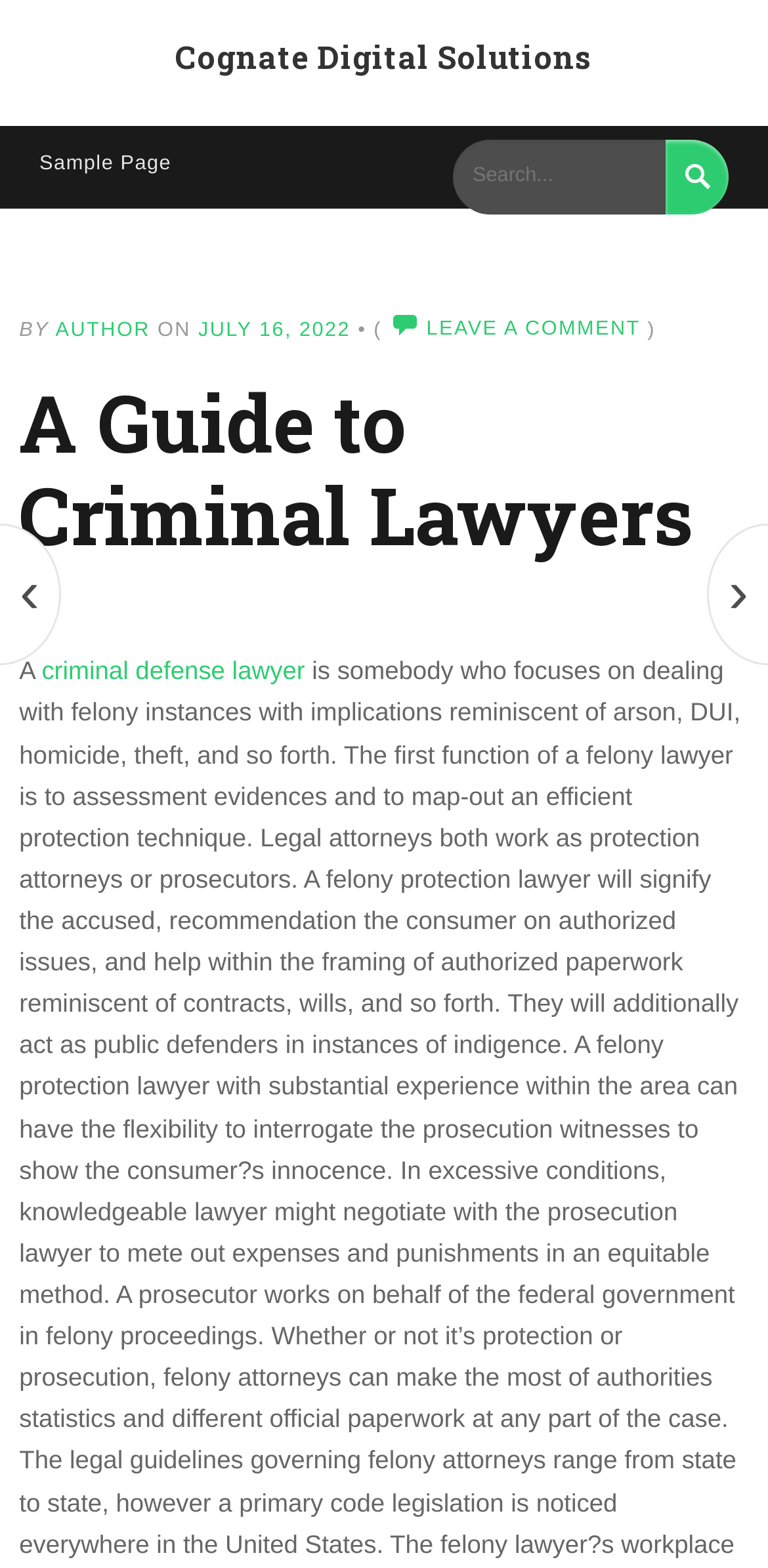Please indicate the bounding box coordinates of the element's region to be clicked to achieve the instruction: "visit the sample page". Provide the coordinates as four float numbers between 0 and 1, i.e., [left, top, right, bottom].

[0.026, 0.086, 0.249, 0.125]